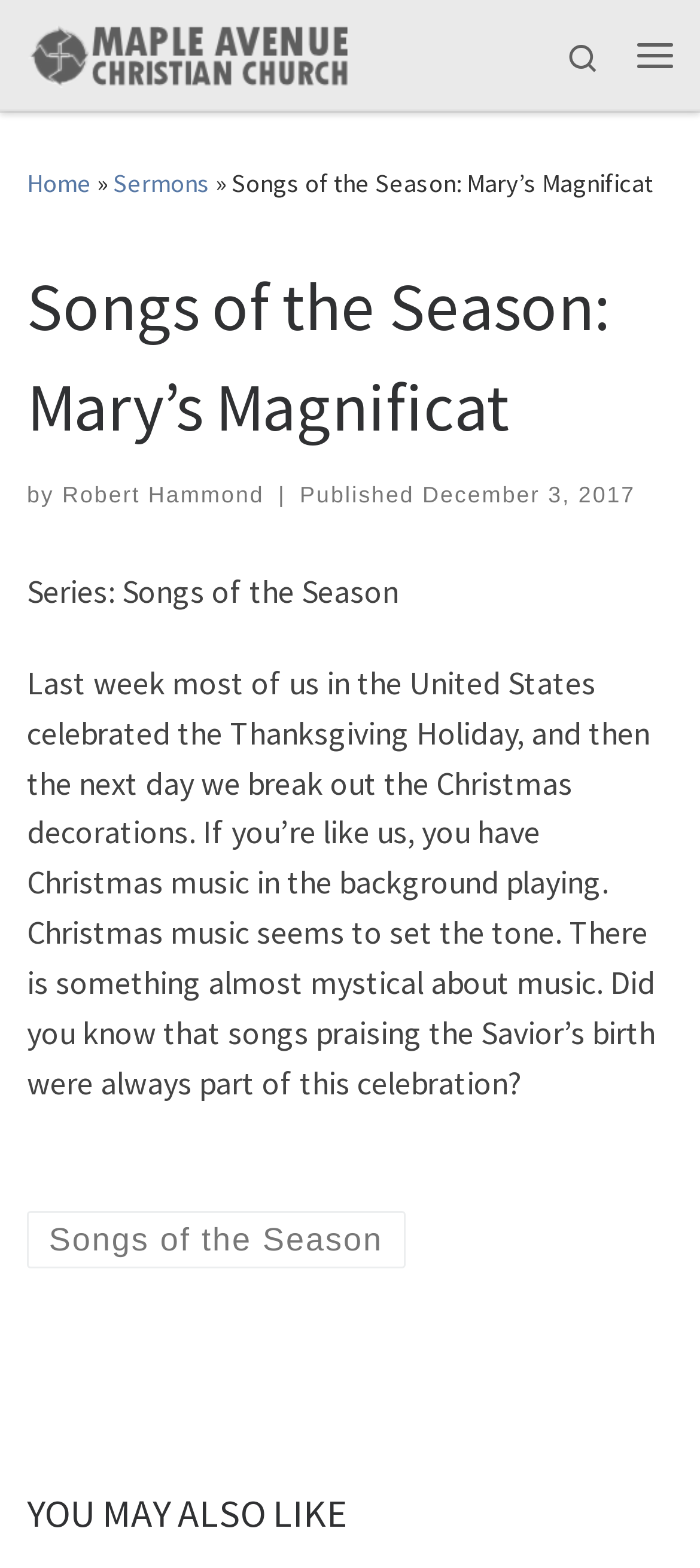Please provide a brief answer to the following inquiry using a single word or phrase:
What is the series of the article?

Songs of the Season